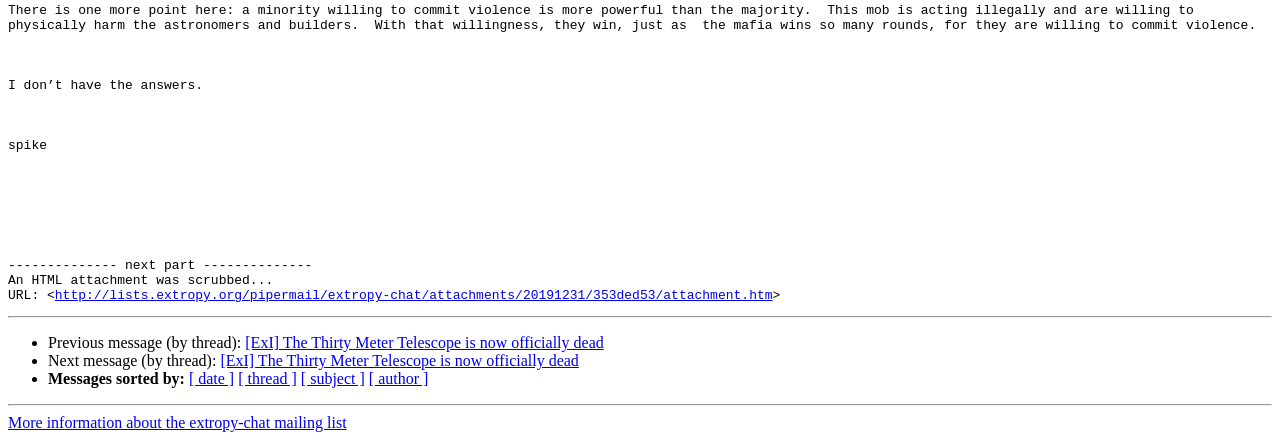Specify the bounding box coordinates of the element's area that should be clicked to execute the given instruction: "View previous message". The coordinates should be four float numbers between 0 and 1, i.e., [left, top, right, bottom].

[0.024, 0.76, 0.03, 0.801]